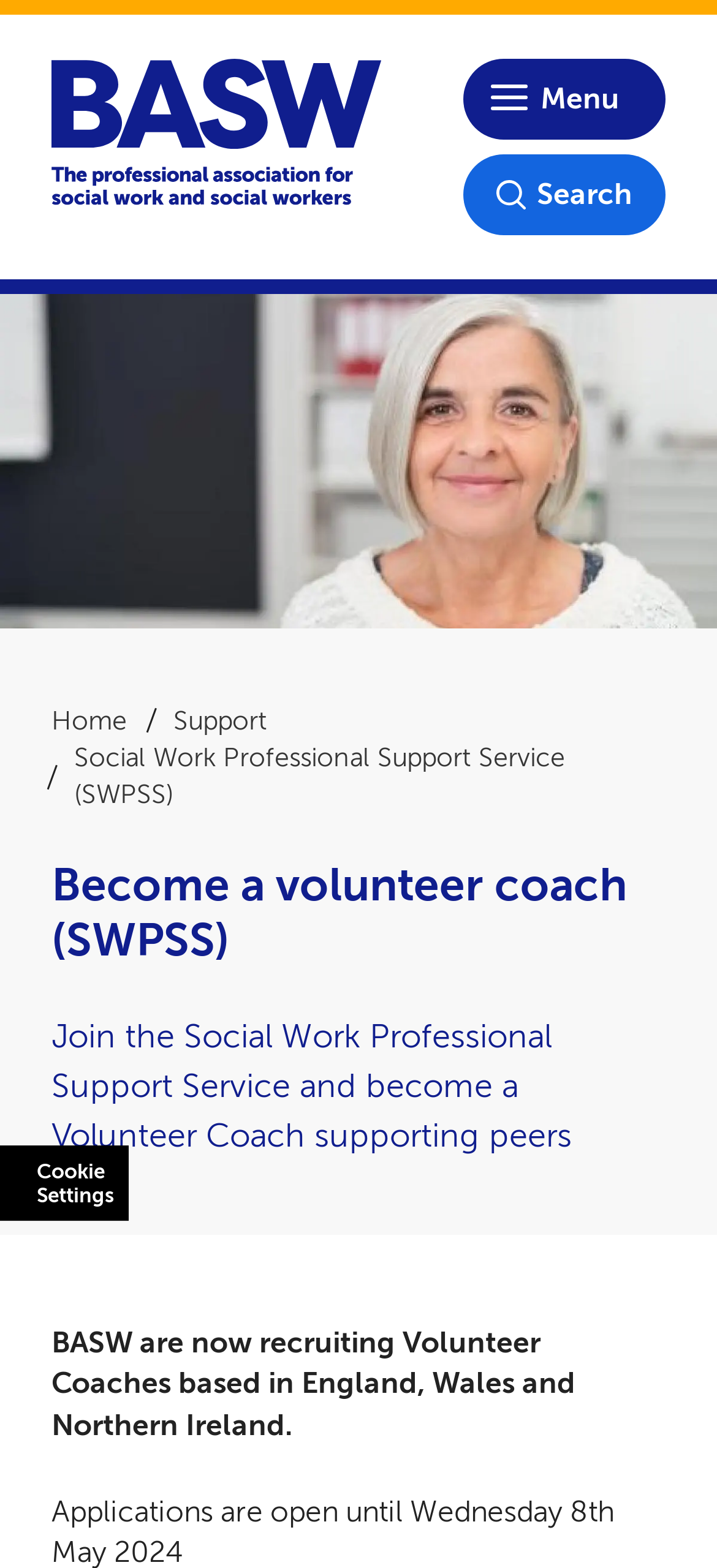Please give the bounding box coordinates of the area that should be clicked to fulfill the following instruction: "Search for something". The coordinates should be in the format of four float numbers from 0 to 1, i.e., [left, top, right, bottom].

[0.646, 0.098, 0.928, 0.15]